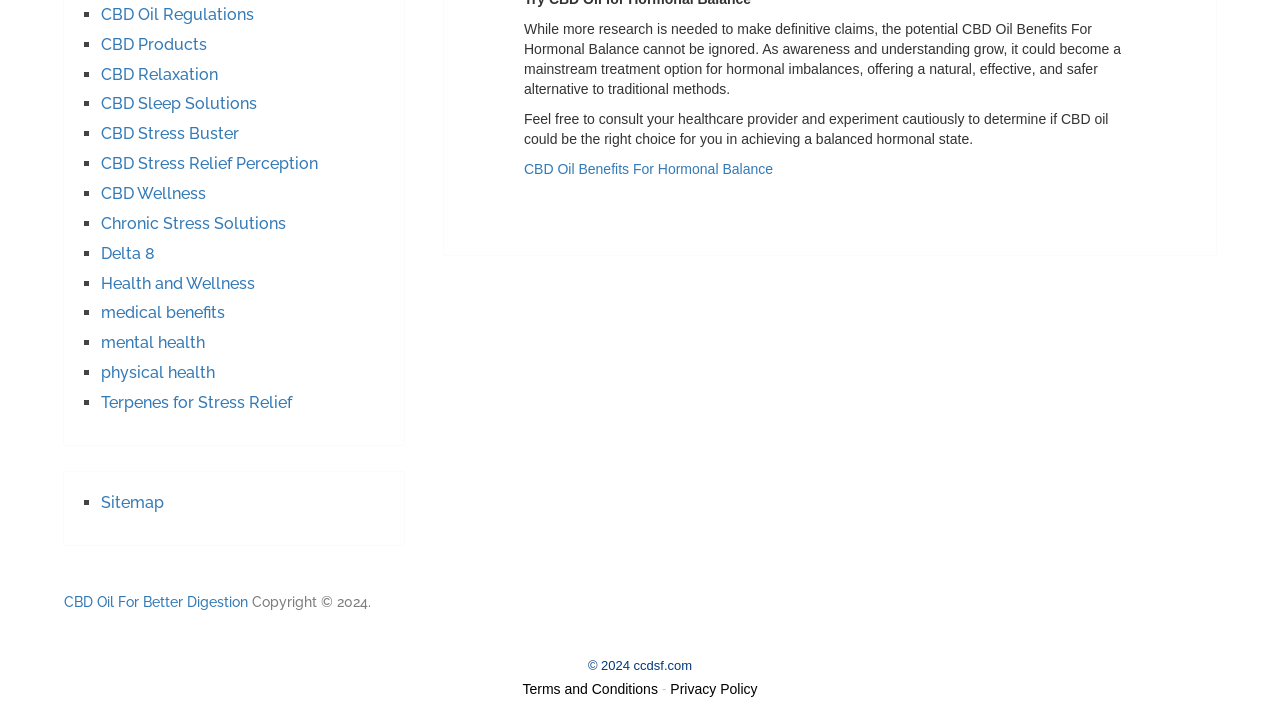Using the information in the image, could you please answer the following question in detail:
What is the topic of the main text?

The main text starts with 'While more research is needed to make definitive claims, the potential CBD Oil Benefits For Hormonal Balance cannot be ignored.' which indicates that the topic of the main text is related to CBD Oil Benefits.